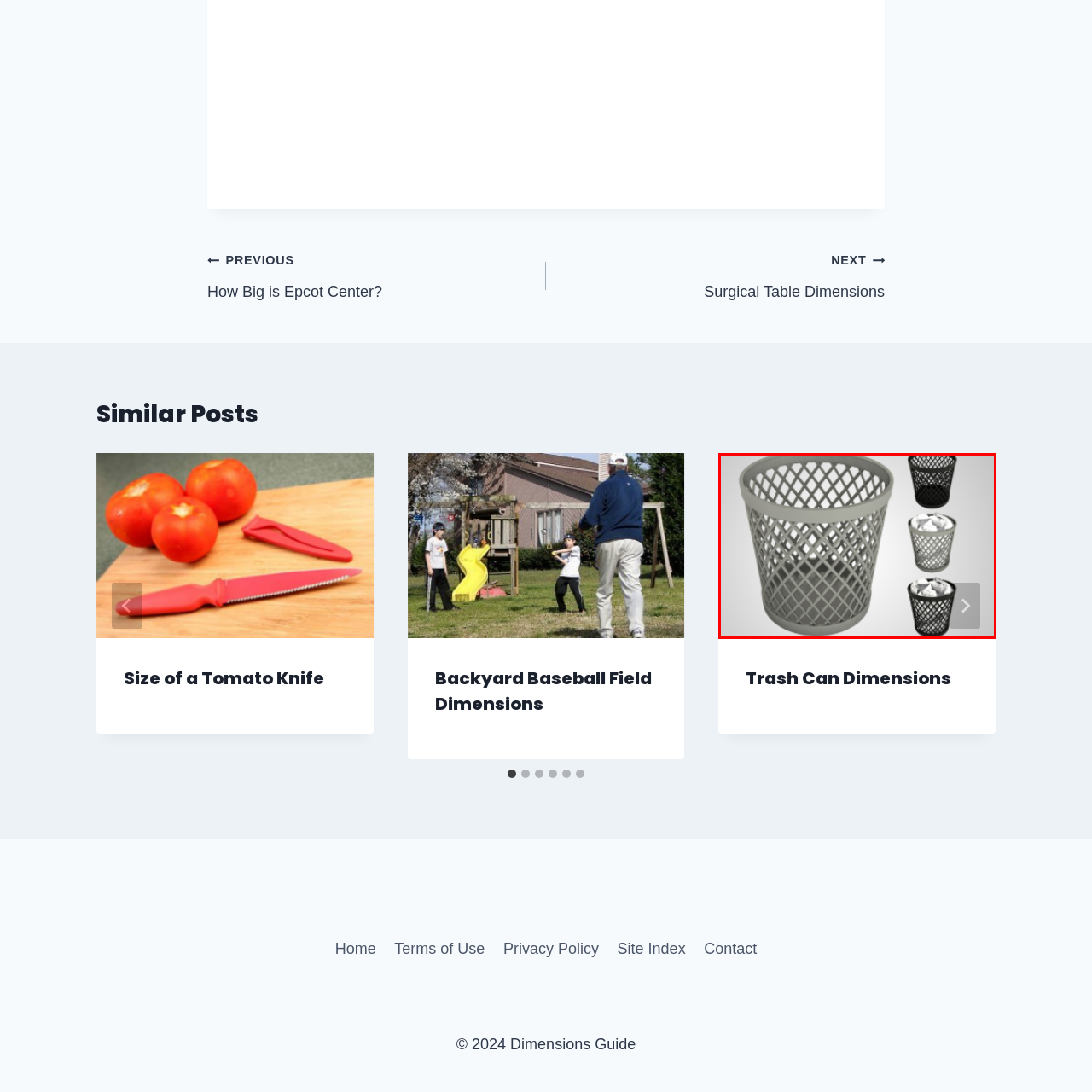What is the purpose of the crumpled paper in the black trash cans?
Study the image surrounded by the red bounding box and answer the question comprehensively, based on the details you see.

The caption states that the black trash cans are 'filled with crumpled paper to highlight their practical use', suggesting that the crumpled paper is used to demonstrate the functionality of the trash cans.